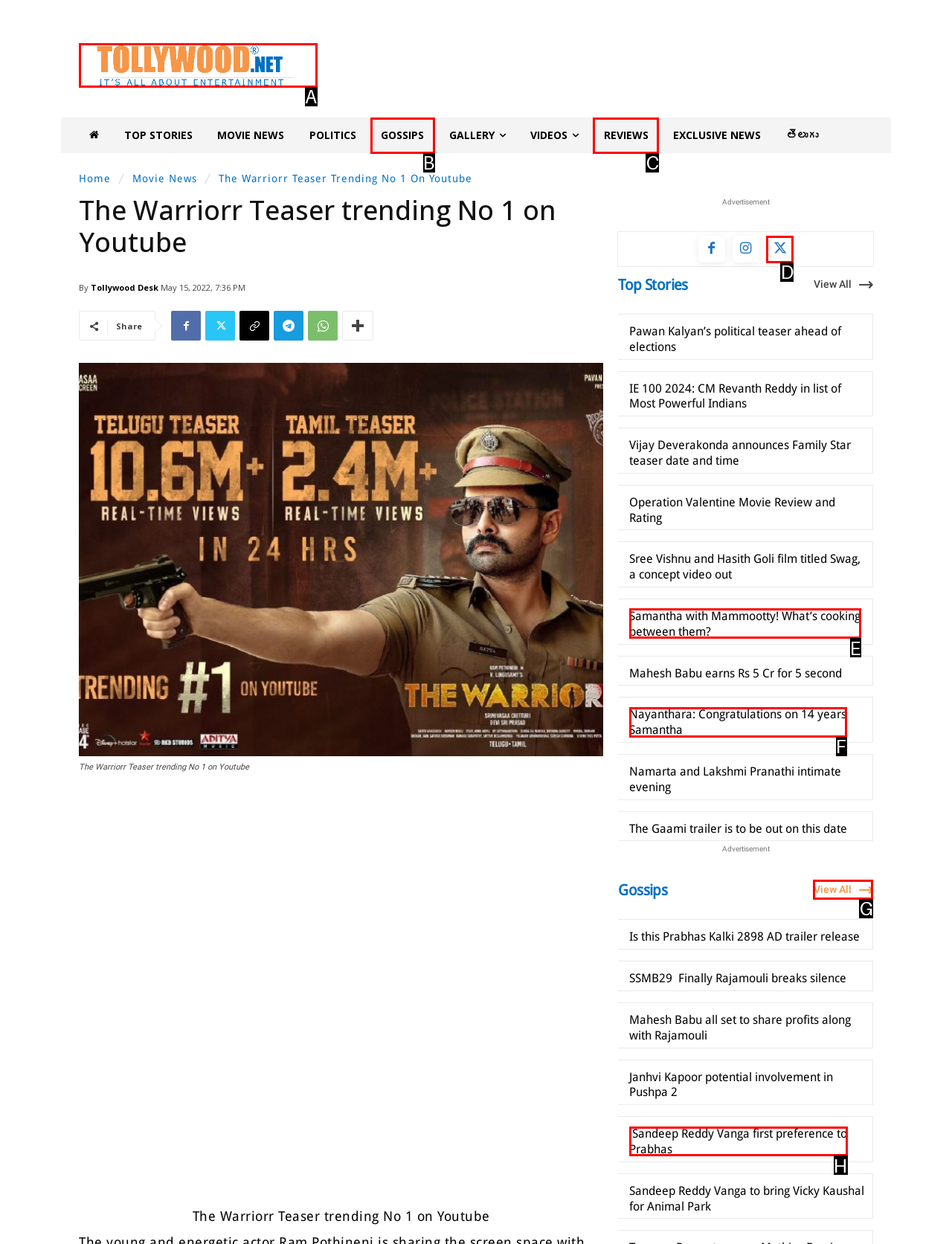Indicate which UI element needs to be clicked to fulfill the task: Click on Tollywood
Answer with the letter of the chosen option from the available choices directly.

A